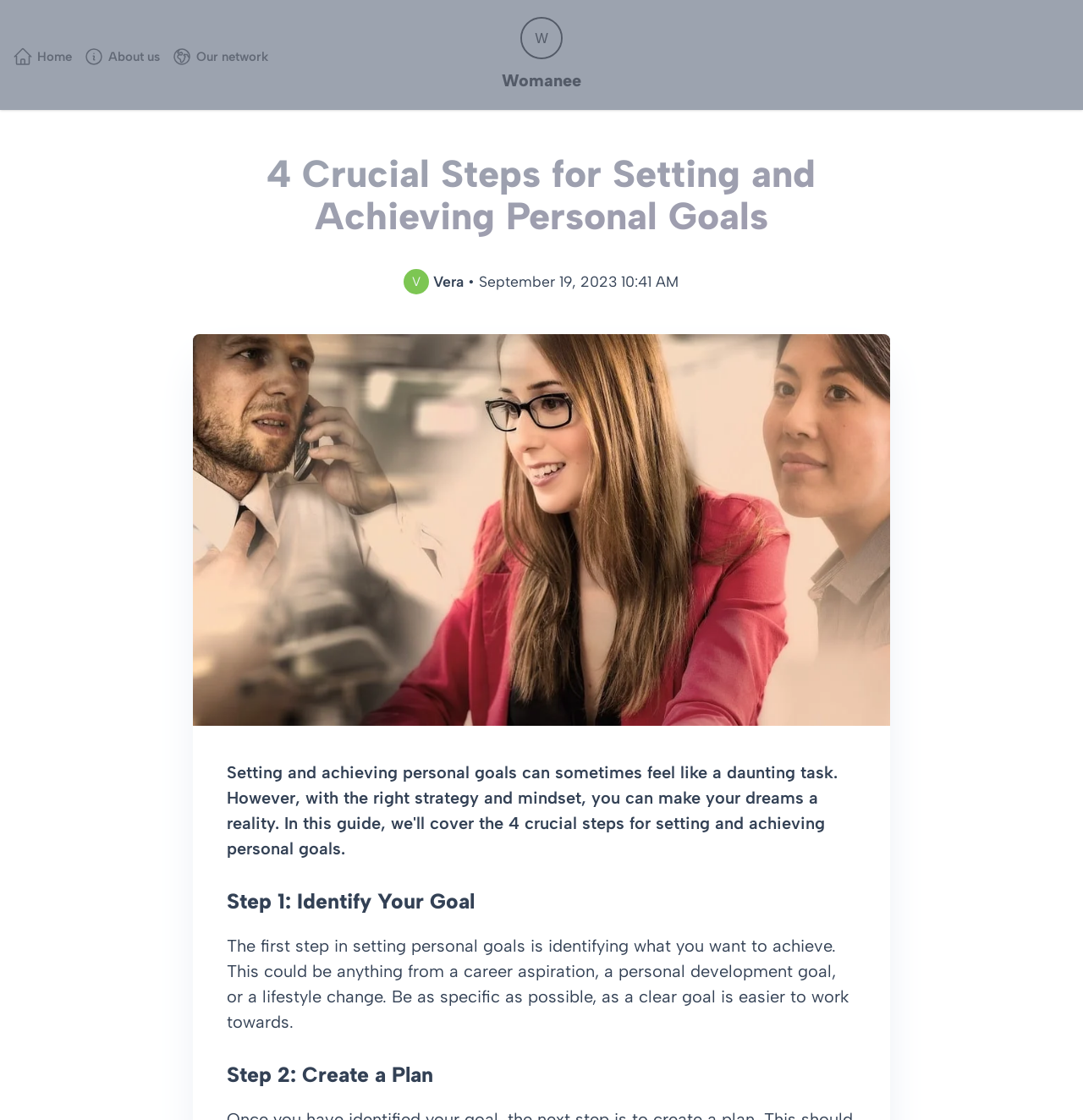Determine which piece of text is the heading of the webpage and provide it.

4 Crucial Steps for Setting and Achieving Personal Goals